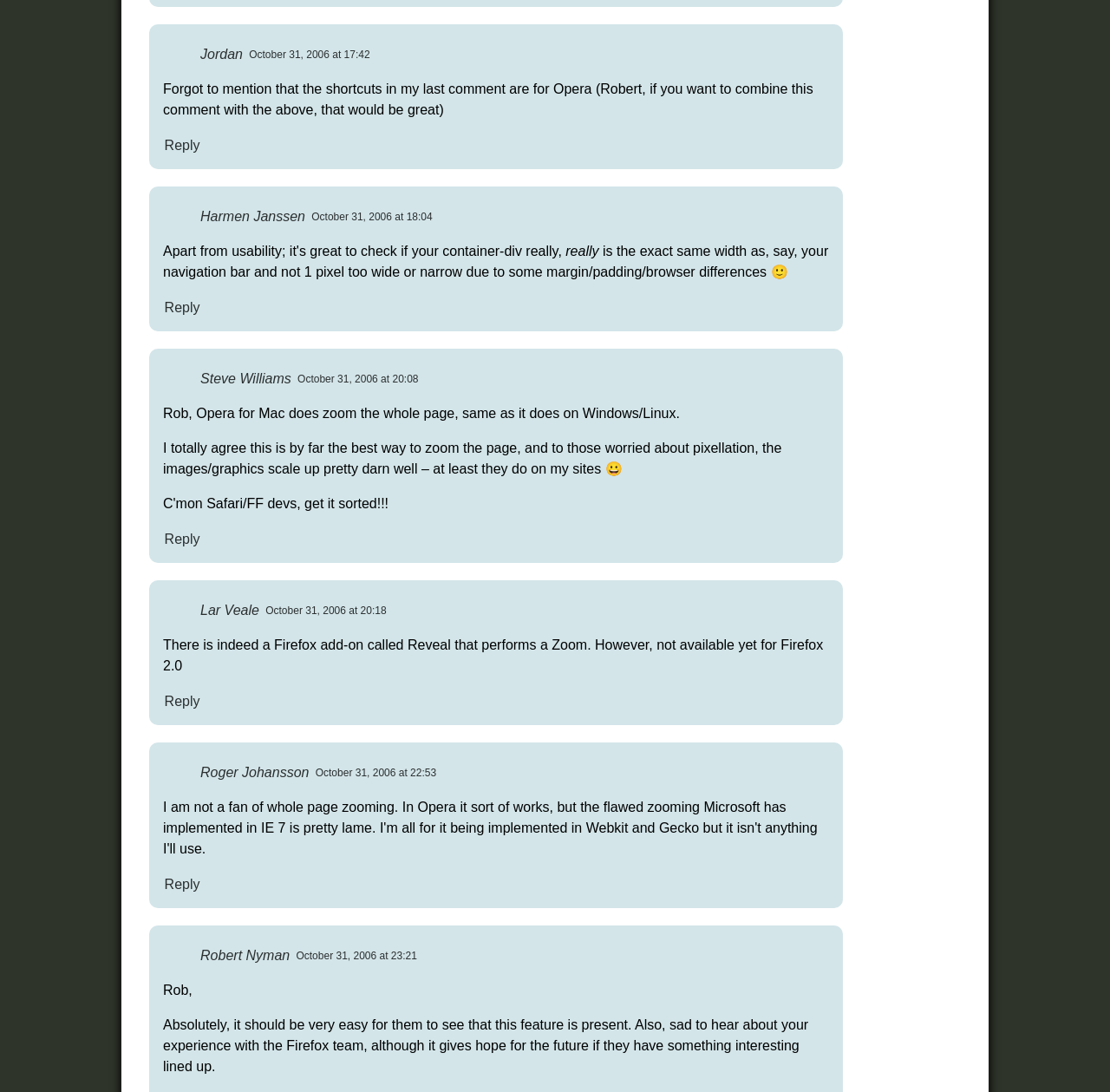Locate the bounding box coordinates of the clickable area to execute the instruction: "Reply to Roger Johansson". Provide the coordinates as four float numbers between 0 and 1, represented as [left, top, right, bottom].

[0.147, 0.801, 0.181, 0.817]